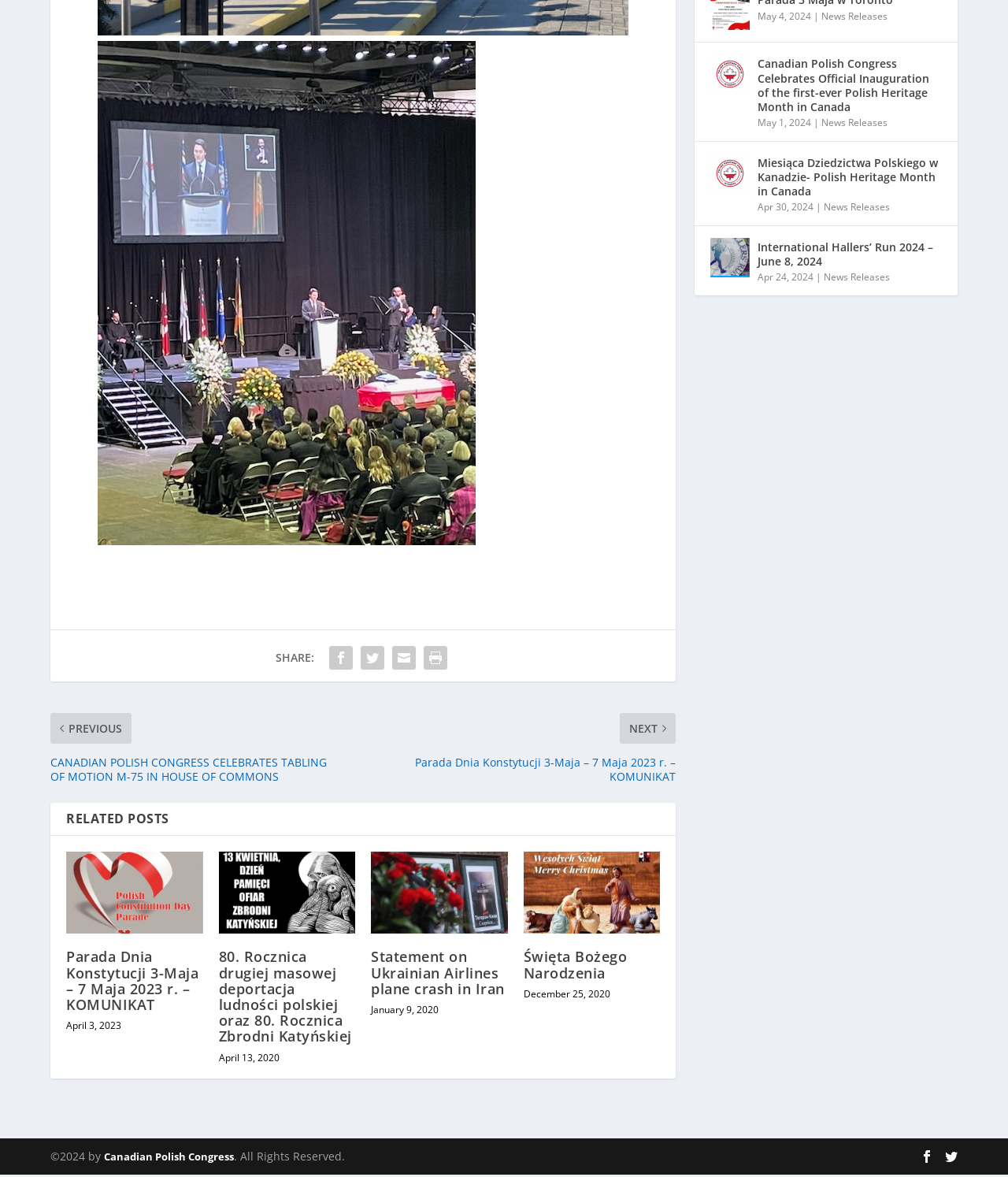Answer in one word or a short phrase: 
What is the date of the 'Parada Dnia Konstytucji 3-Maja' event?

May 7, 2023